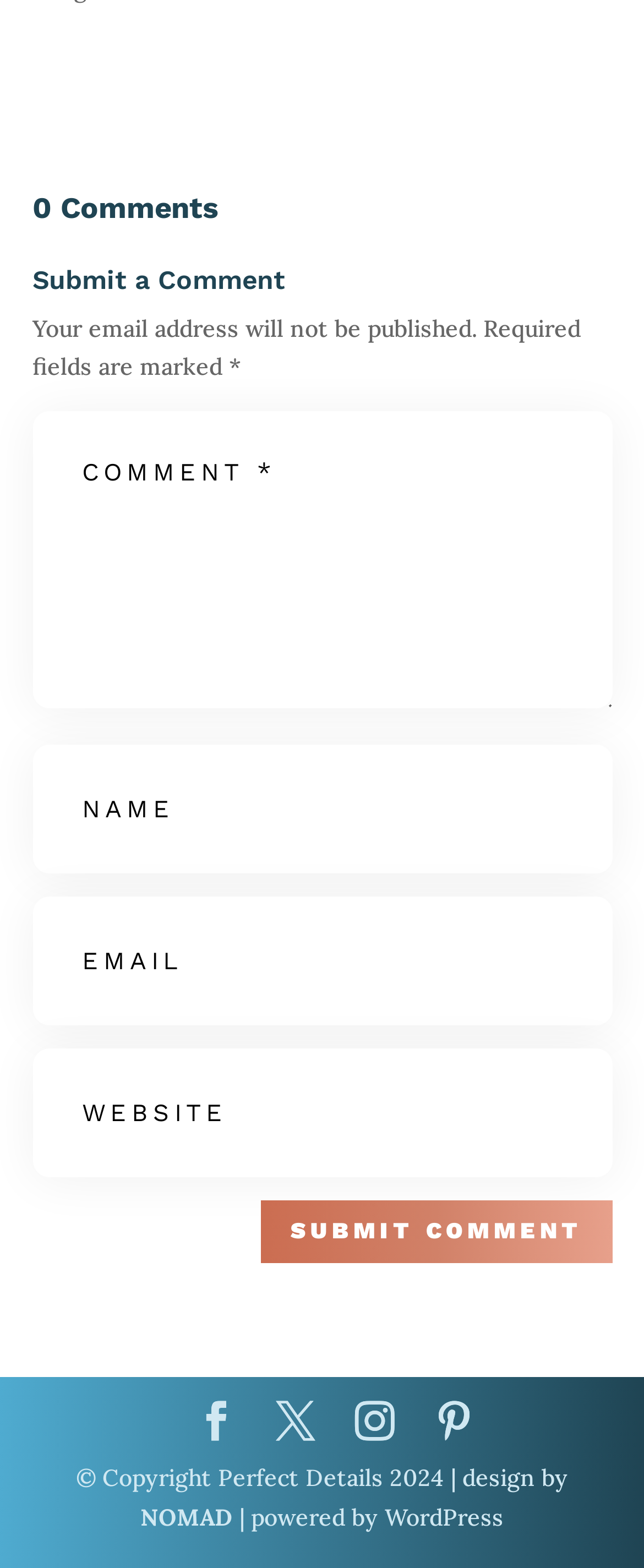Please identify the bounding box coordinates of the element's region that needs to be clicked to fulfill the following instruction: "Submit a comment". The bounding box coordinates should consist of four float numbers between 0 and 1, i.e., [left, top, right, bottom].

[0.406, 0.766, 0.95, 0.805]